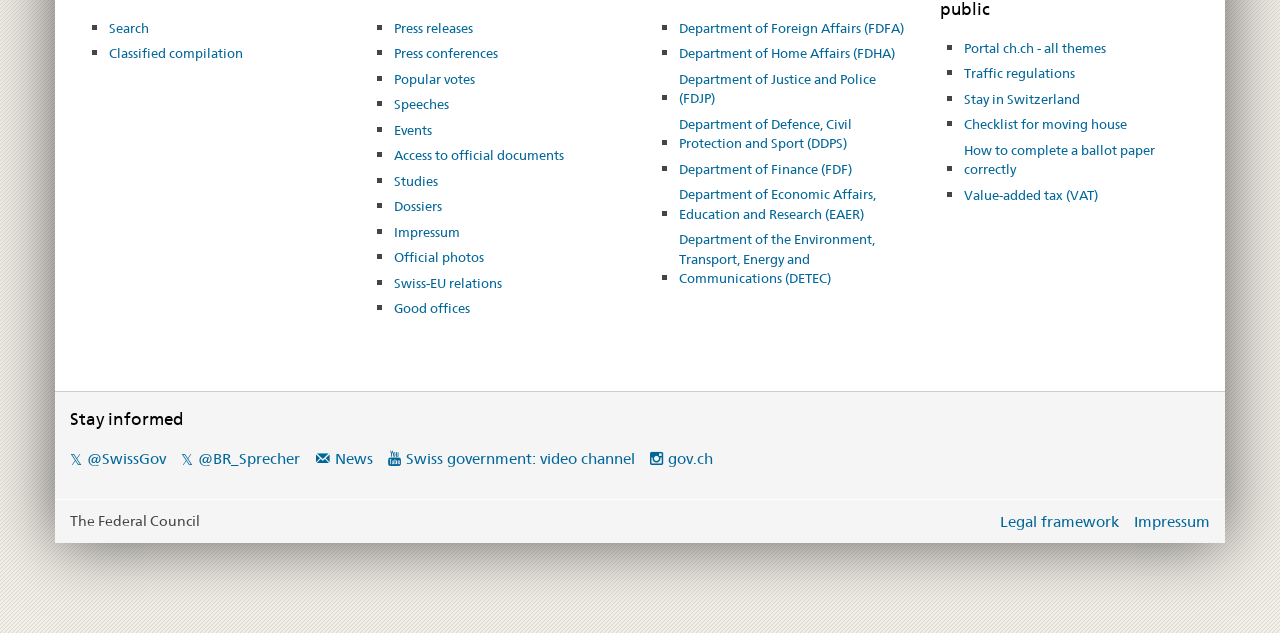Provide the bounding box coordinates for the area that should be clicked to complete the instruction: "Visit the 'Pradhan Mantri Awas Yojana Gramin List 2020 and IAY List of Beneficiary (Secc)' page".

None